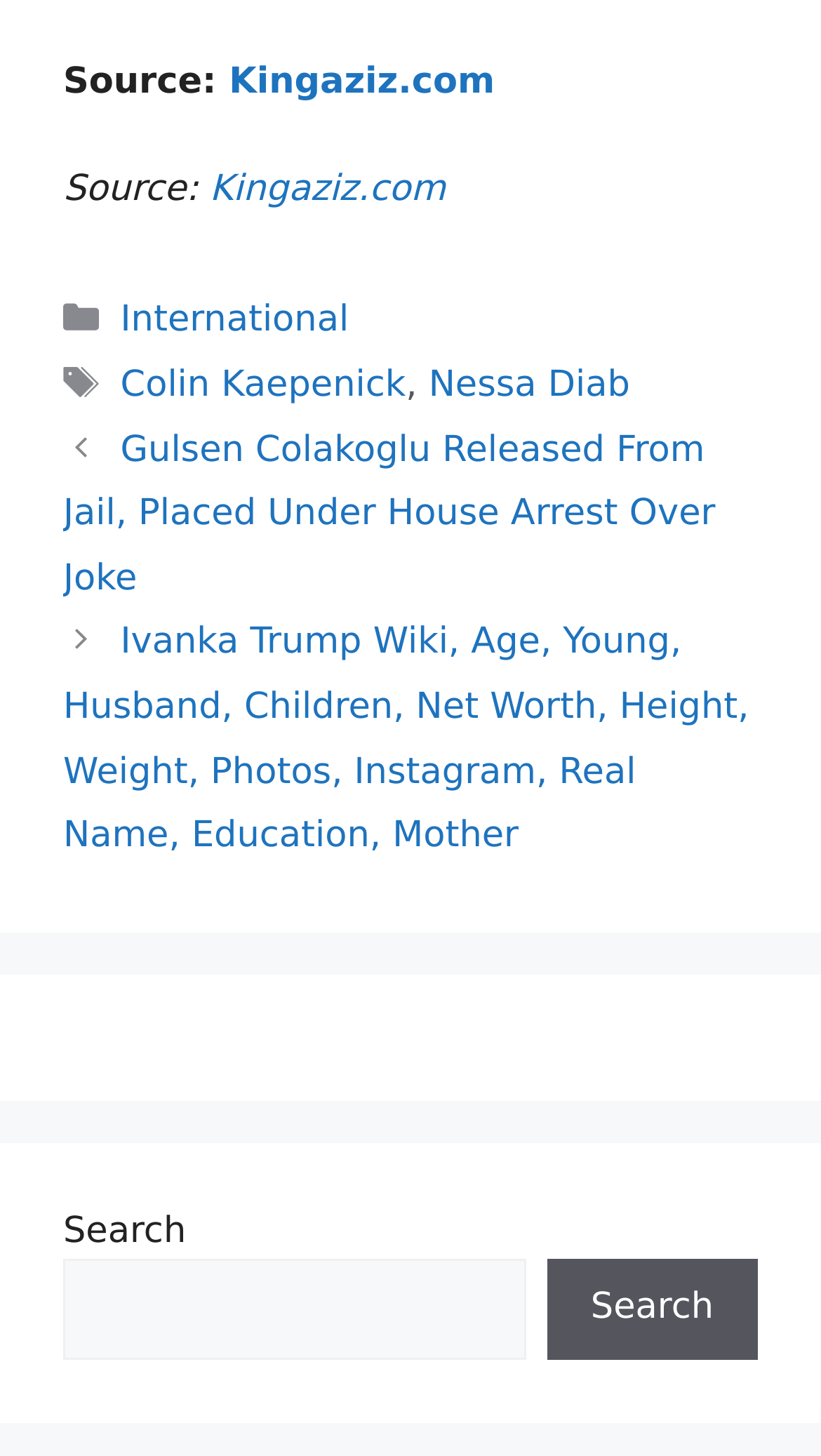Provide the bounding box coordinates of the HTML element this sentence describes: "parent_node: Search name="s"". The bounding box coordinates consist of four float numbers between 0 and 1, i.e., [left, top, right, bottom].

[0.077, 0.865, 0.64, 0.934]